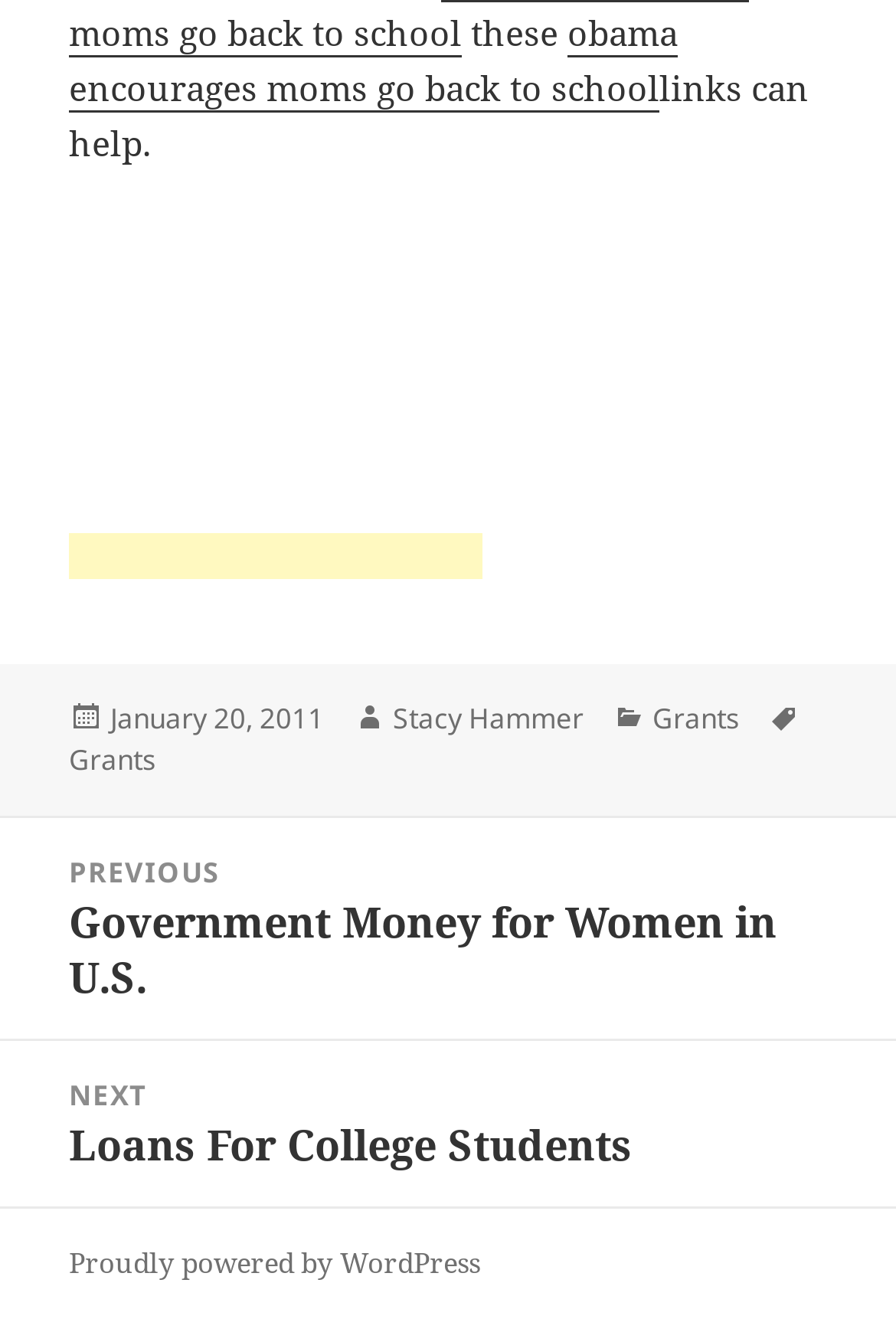Find the bounding box coordinates of the area that needs to be clicked in order to achieve the following instruction: "Visit the website powered by WordPress". The coordinates should be specified as four float numbers between 0 and 1, i.e., [left, top, right, bottom].

[0.077, 0.942, 0.536, 0.973]